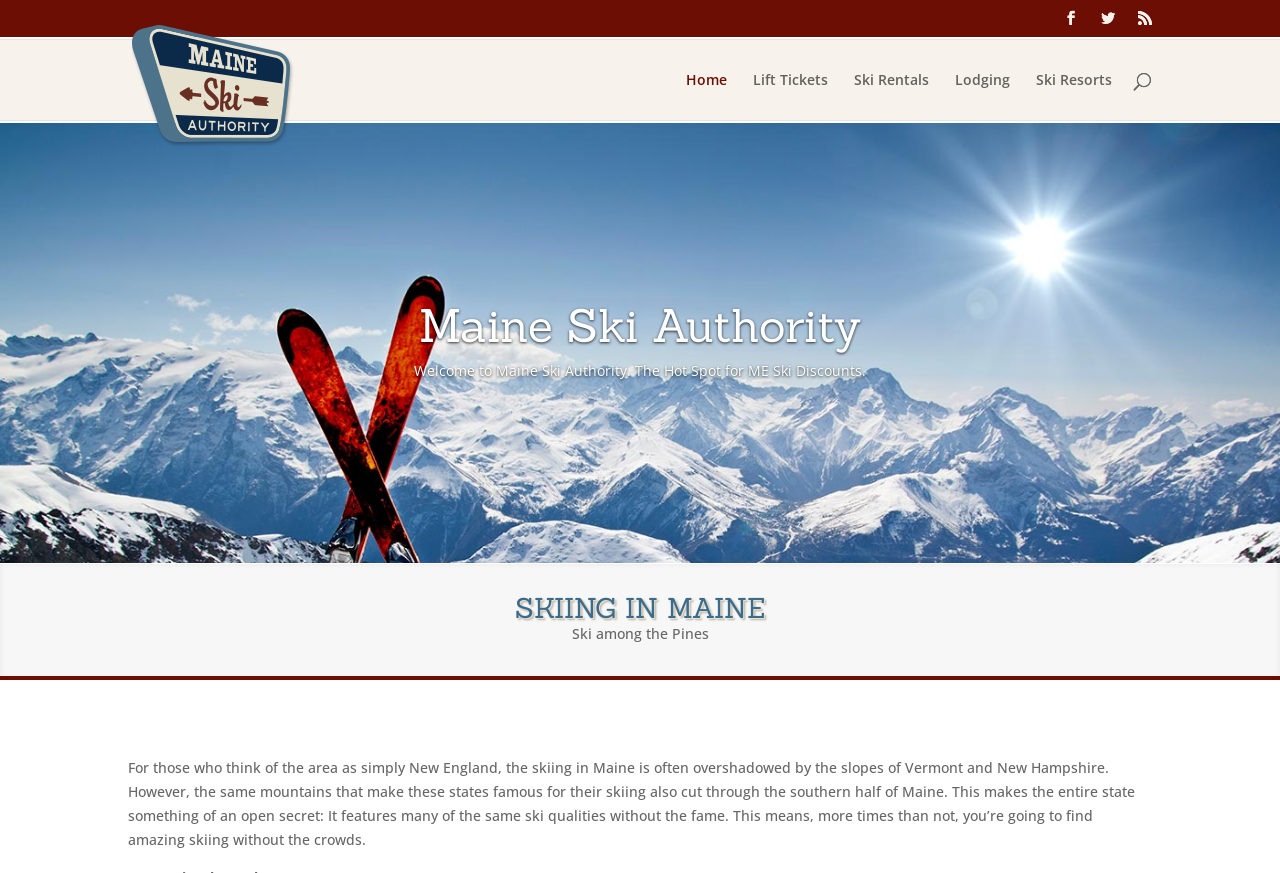How many paragraphs of text are there in the main content area?
Answer the question based on the image using a single word or a brief phrase.

2